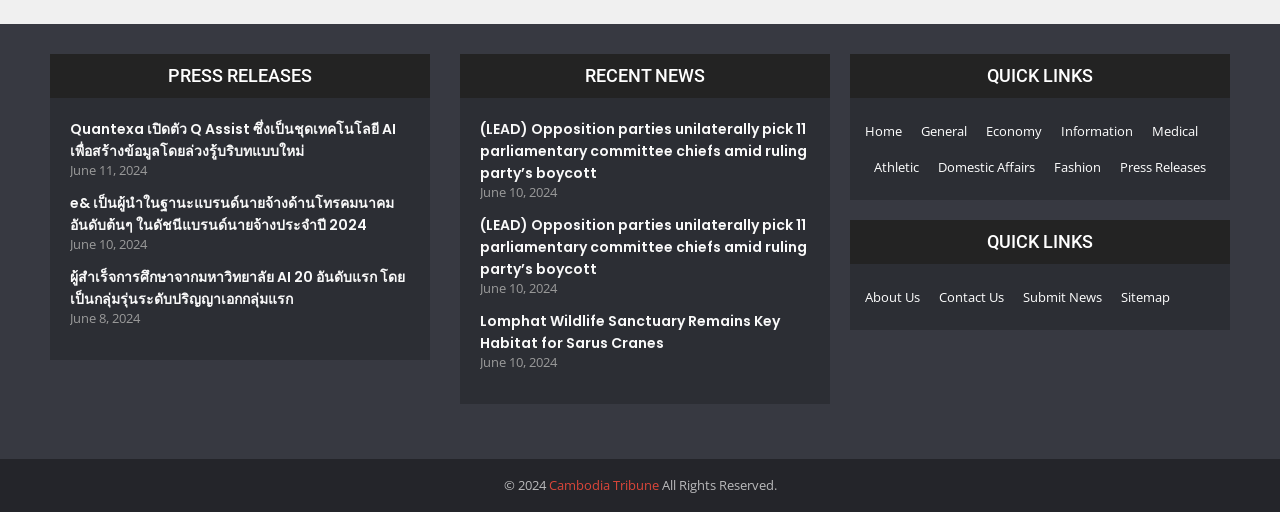Determine the bounding box coordinates of the clickable region to follow the instruction: "Read the news article 'Quantexa เปิดตัว Q Assist ซึ่งเป็นชุดเทคโนโลยี AI เพื่อสร้างข้อมูลโดยล่วงรู้บริบทแบบใหม่'".

[0.055, 0.233, 0.309, 0.315]